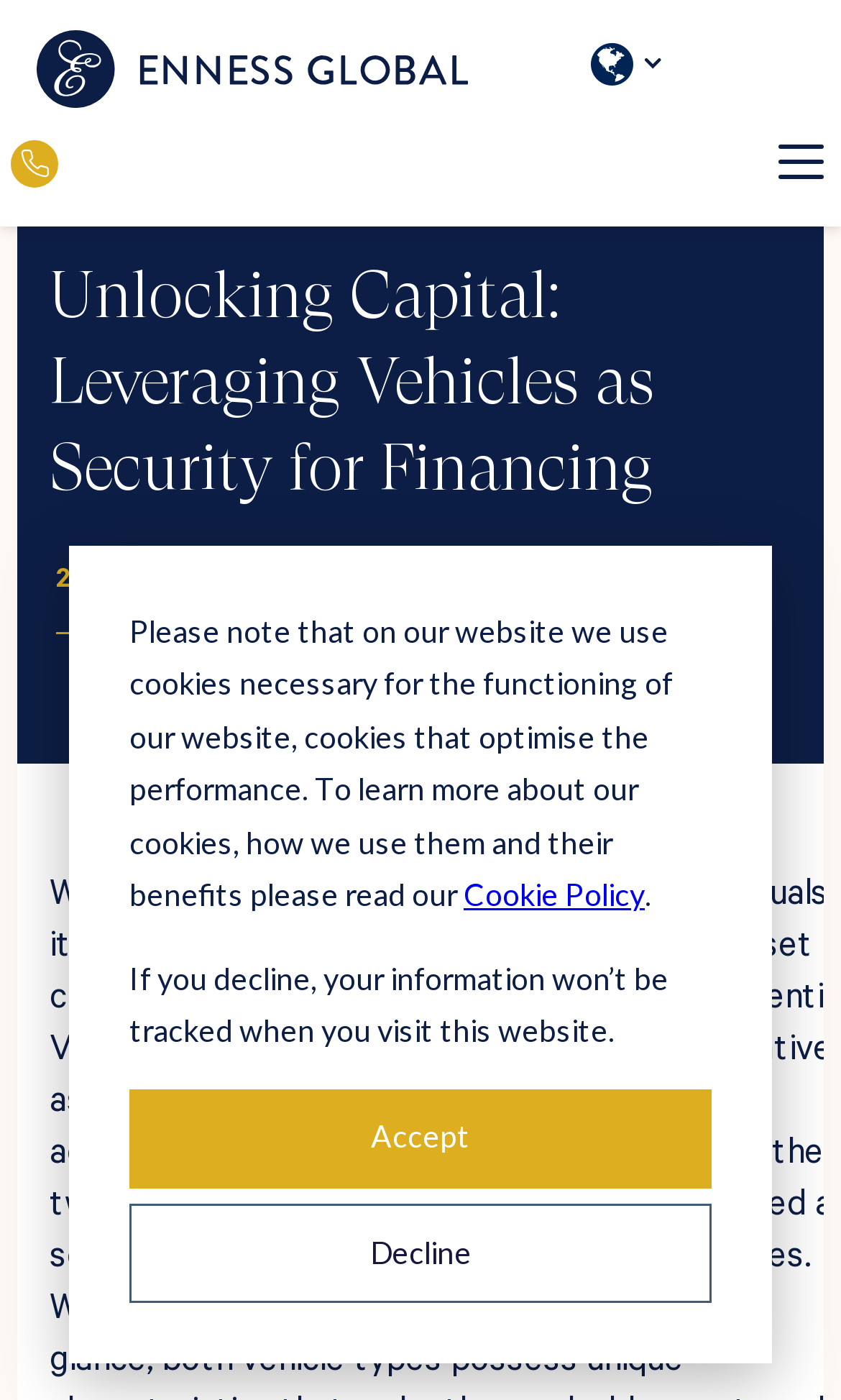Find and generate the main title of the webpage.

Unlocking Capital: Leveraging Vehicles as Security for Financing